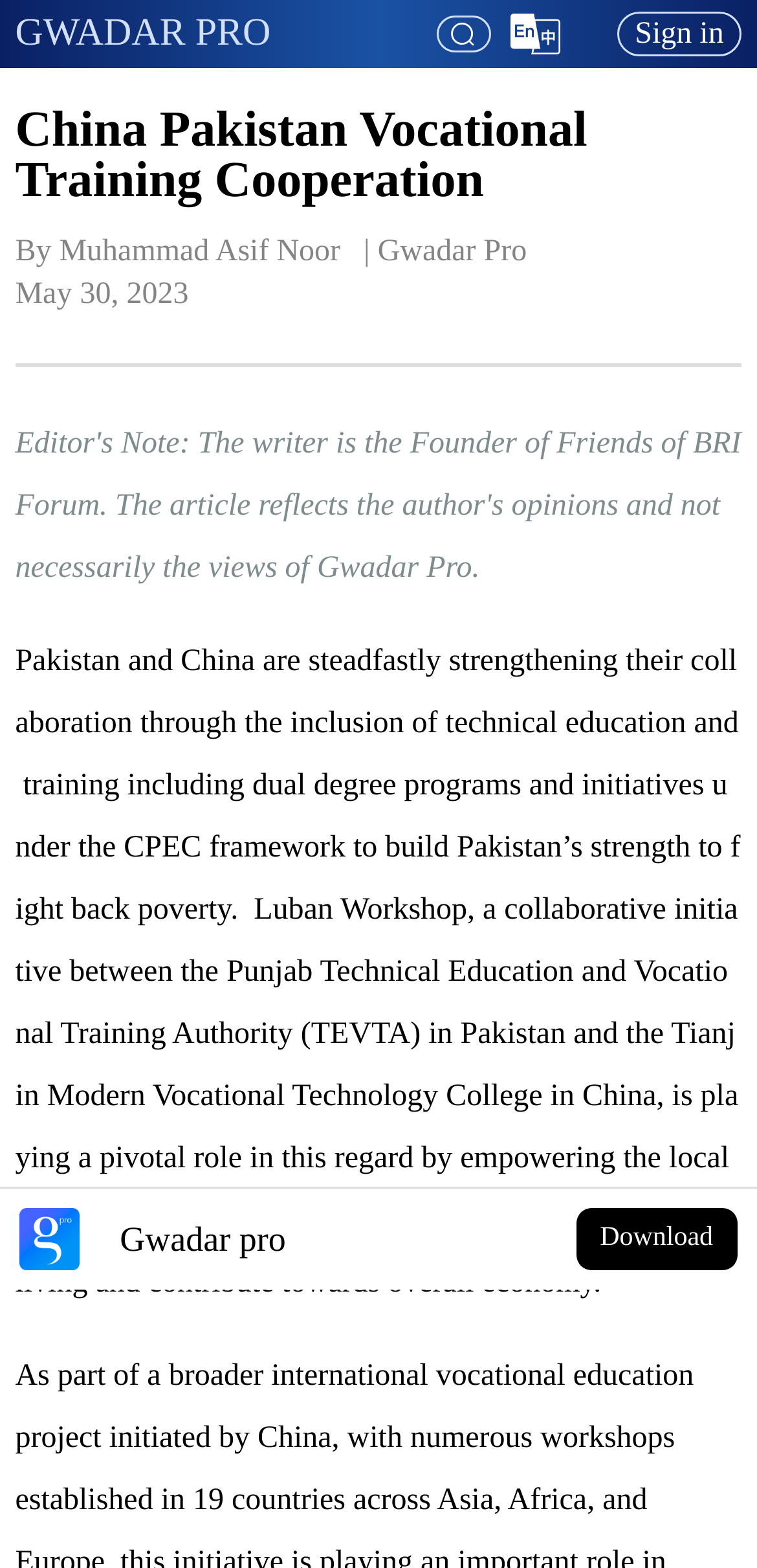What is the name of the author of the article?
Provide an in-depth and detailed answer to the question.

I found the answer by looking at the static text element with the text 'By Muhammad Asif Noor' which is located above the article's content, indicating the author's name.